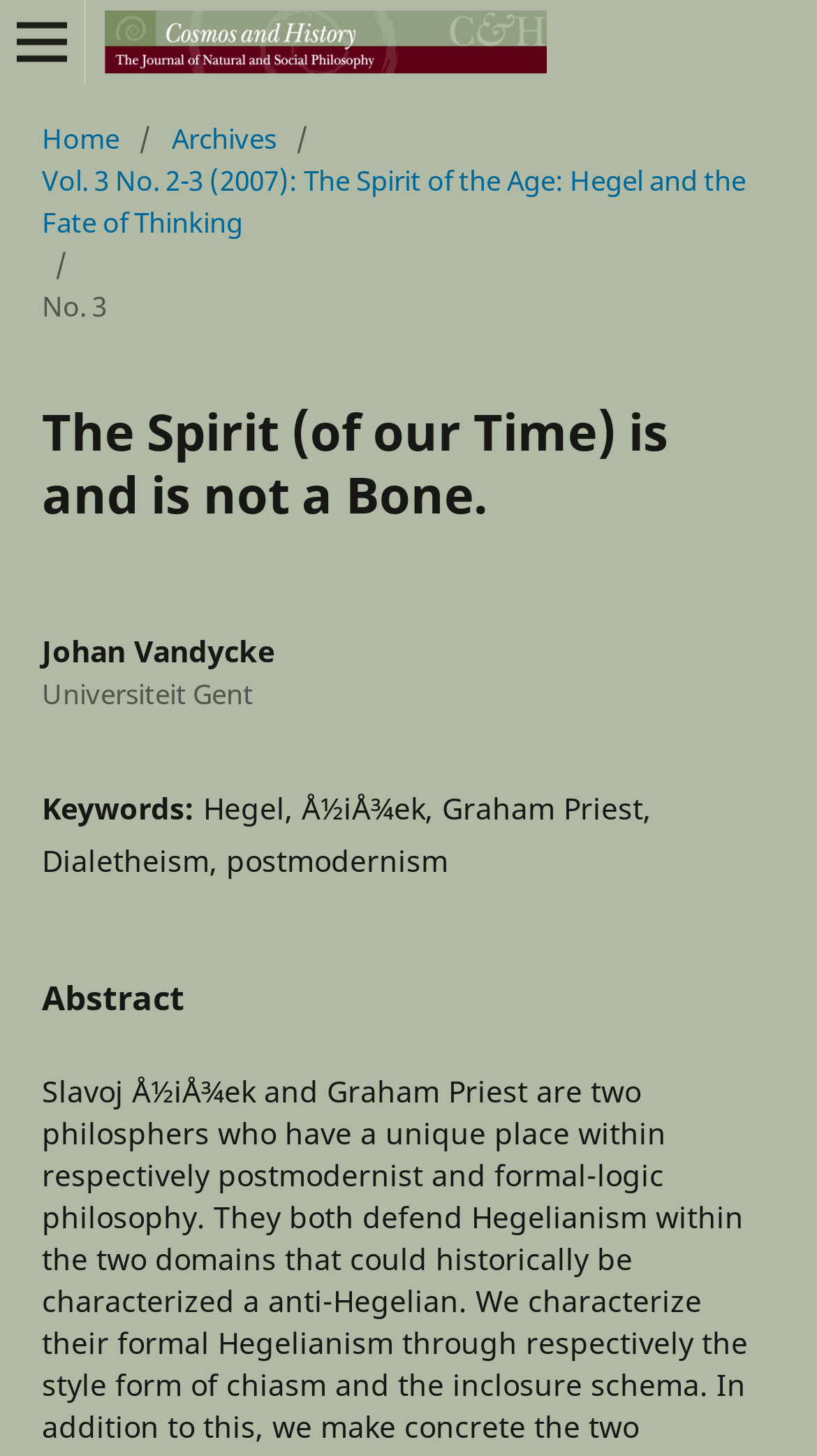Give a detailed overview of the webpage's appearance and contents.

The webpage appears to be an academic article or journal entry. At the top left, there is a button labeled "Open Menu". Next to it, there is a link with an accompanying image, which takes up a significant portion of the top section of the page. 

Below this, there is a navigation section with the title "You are here:". This section contains links to "Home", "Archives", and a specific journal volume, "Vol. 3 No. 2-3 (2007): The Spirit of the Age: Hegel and the Fate of Thinking". There is also a static text element displaying "No. 3".

The main content of the page begins with a heading that matches the title of the webpage, "The Spirit (of our Time) is and is not a Bone.". Below this, there are static text elements displaying the author's name, "Johan Vandycke", and their affiliation, "Universiteit Gent". 

Further down, there is a section labeled "Keywords:", followed by a list of keywords including "Hegel", "Žižek", "Graham Priest", "Dialetheism", and "postmodernism". Finally, there is a section labeled "Abstract", which likely contains a summary of the article.